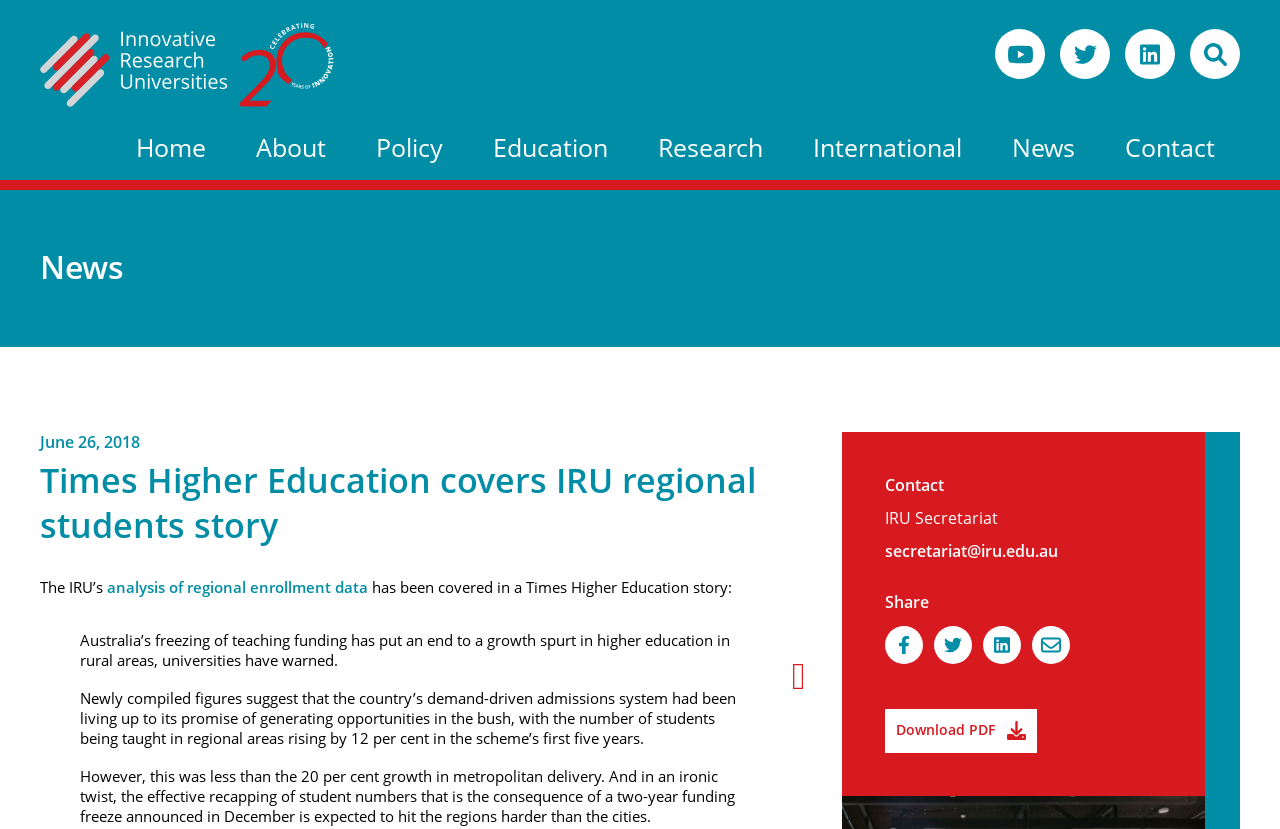What is the category of the news story?
Utilize the information in the image to give a detailed answer to the question.

Based on the webpage, the category of the news story can be determined by looking at the navigation menu at the top of the page, which includes links to 'Home', 'About', 'Policy', 'Education', 'Research', 'International', 'News', and 'Contact'. The 'News' link is highlighted, indicating that the current page is a news story. Furthermore, the content of the page discusses higher education in rural areas, which falls under the category of 'Education'.